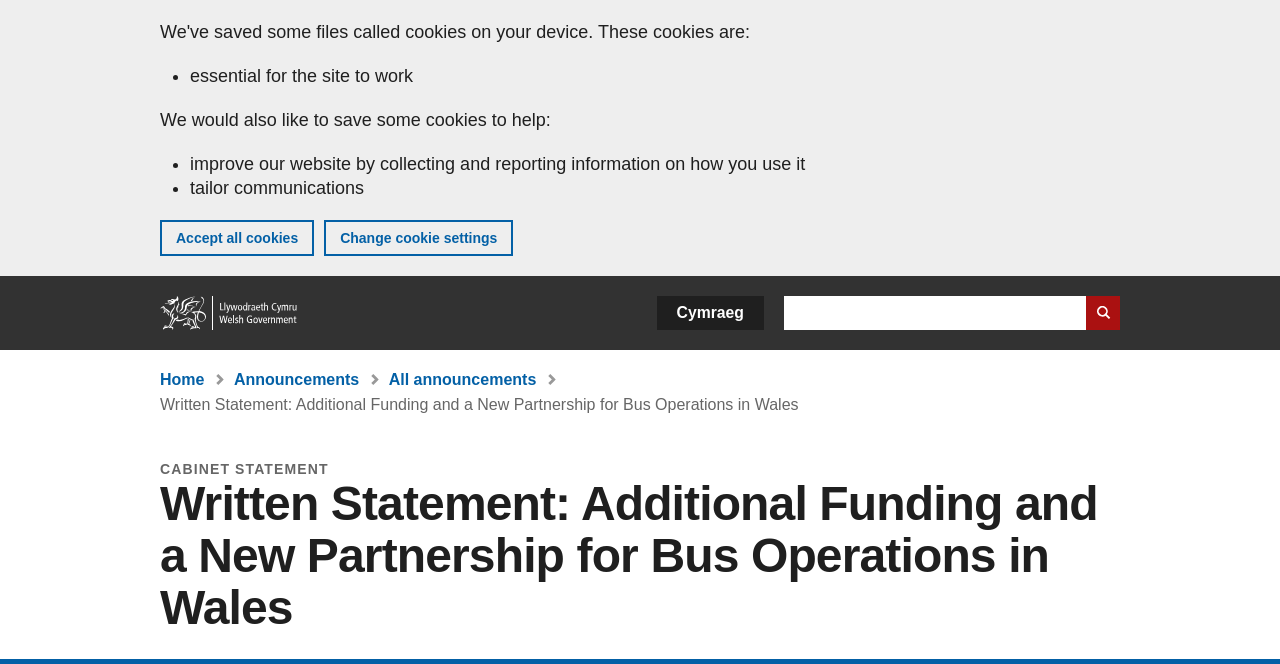Please determine the headline of the webpage and provide its content.

Written Statement: Additional Funding and a New Partnership for Bus Operations in Wales